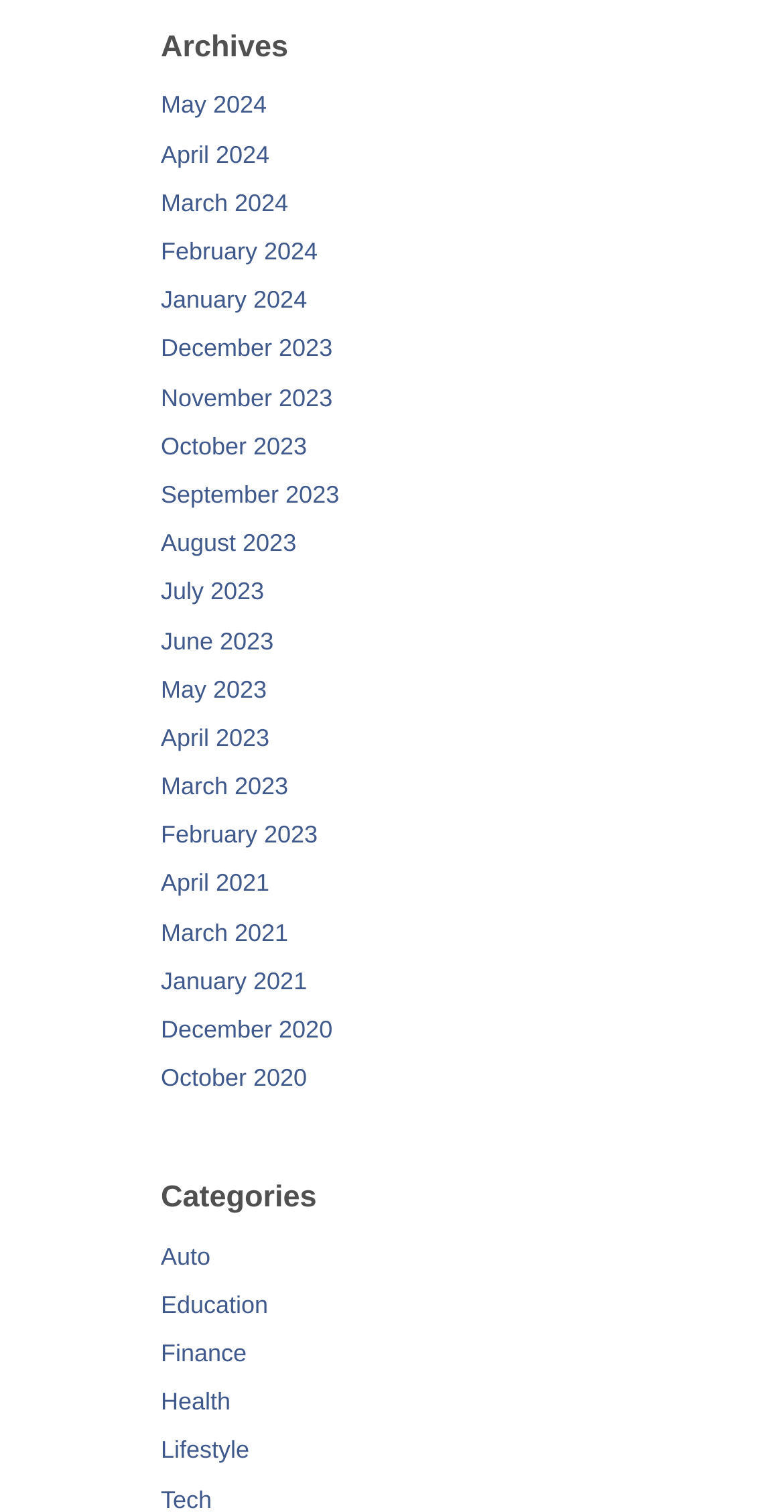What is the earliest month listed?
Examine the image closely and answer the question with as much detail as possible.

I looked at the list of months and found that December 2020 is the earliest month listed, which is at the bottom of the list.